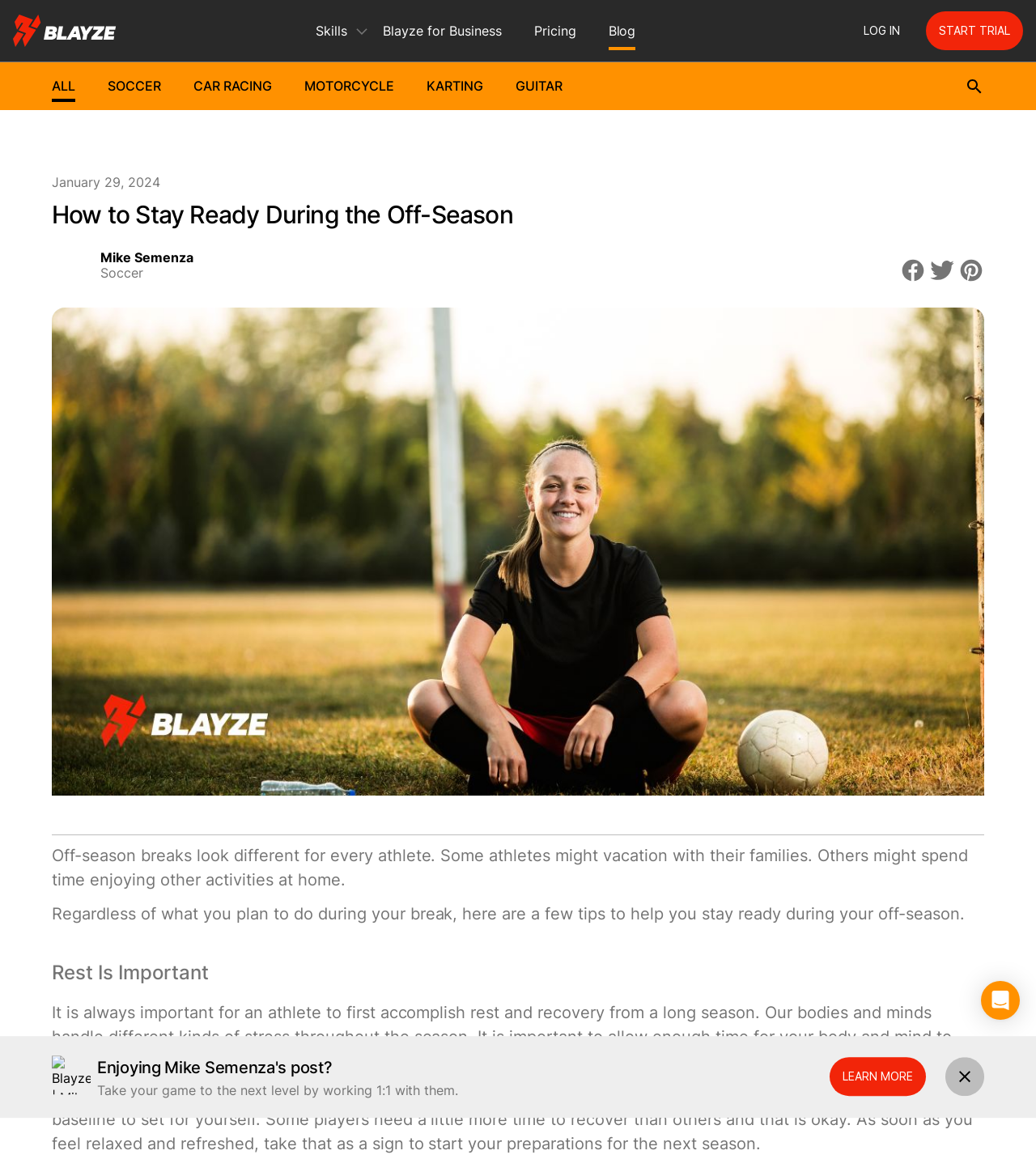Respond with a single word or phrase to the following question:
What is the recommended duration of rest for athletes?

One to two weeks